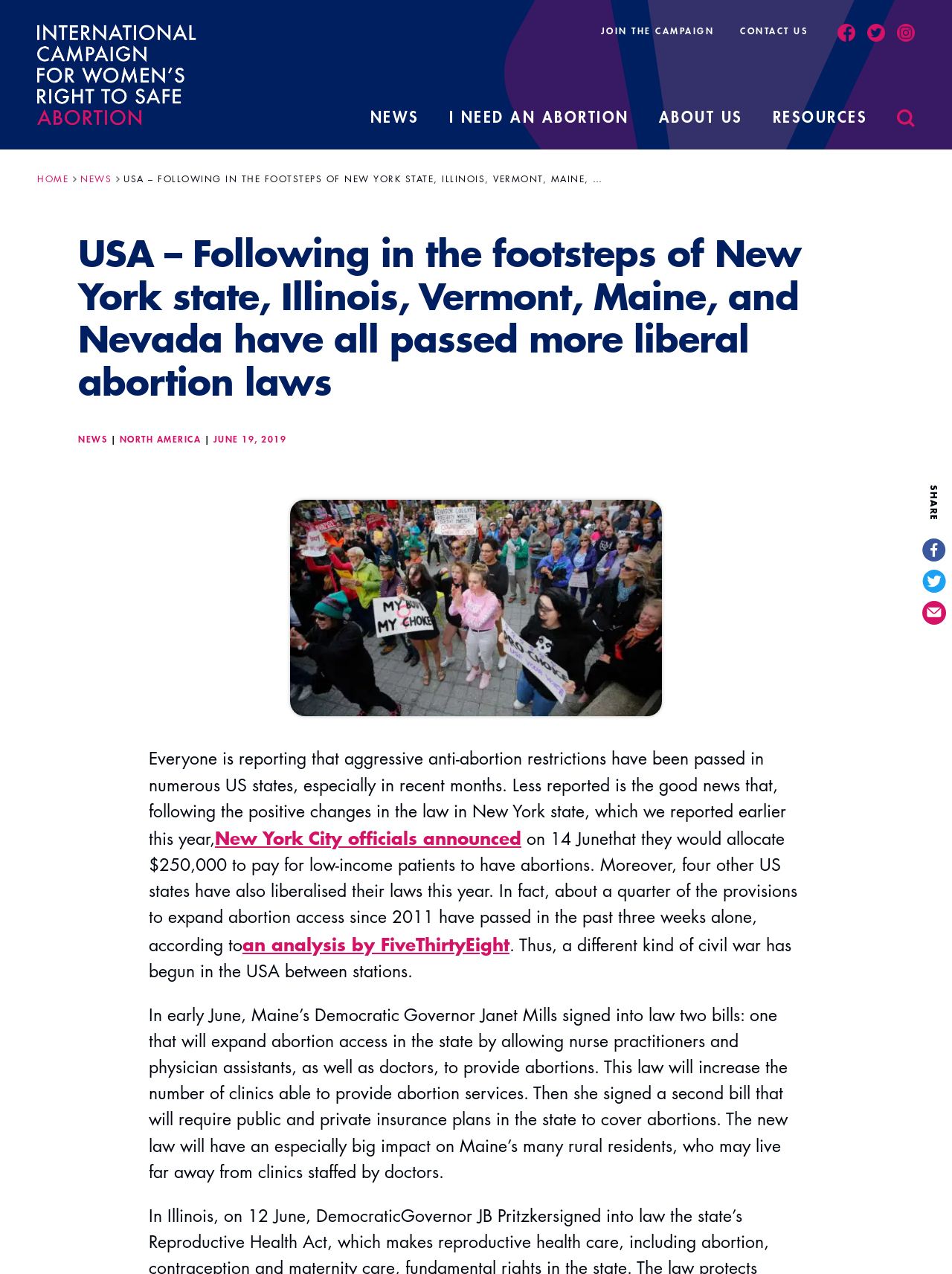Use the details in the image to answer the question thoroughly: 
What is the purpose of the 'JOIN THE CAMPAIGN' link?

The 'JOIN THE CAMPAIGN' link is likely a call-to-action for visitors to join a campaign related to women's right to safe abortion, which is the main topic of the webpage. The link is prominently displayed at the top of the page, suggesting its importance.